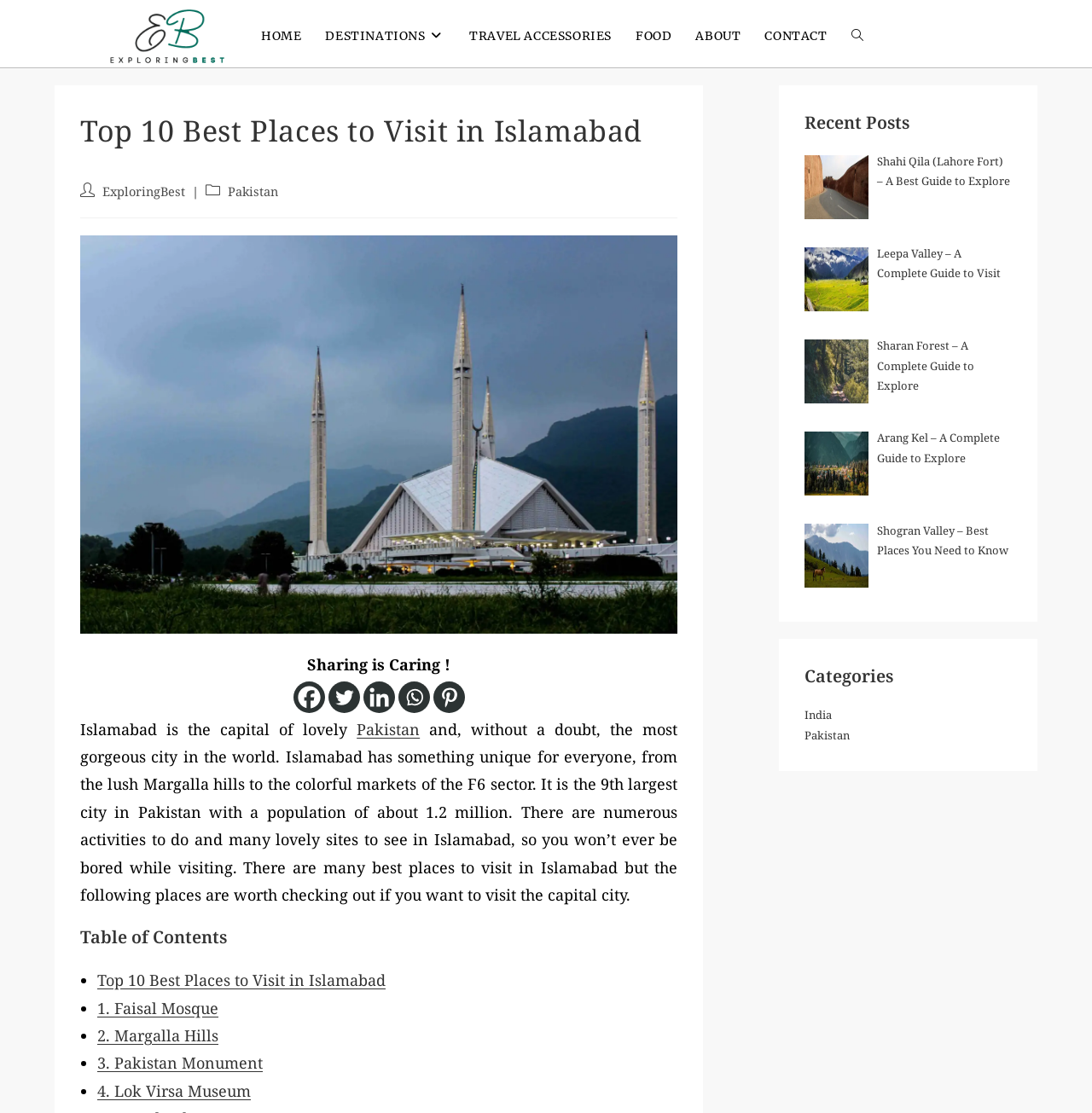What is the name of the museum mentioned in the webpage?
Please answer the question as detailed as possible based on the image.

The answer can be found in the list of top 10 best places to visit in Islamabad, where Lok Virsa Museum is mentioned as the 4th place.